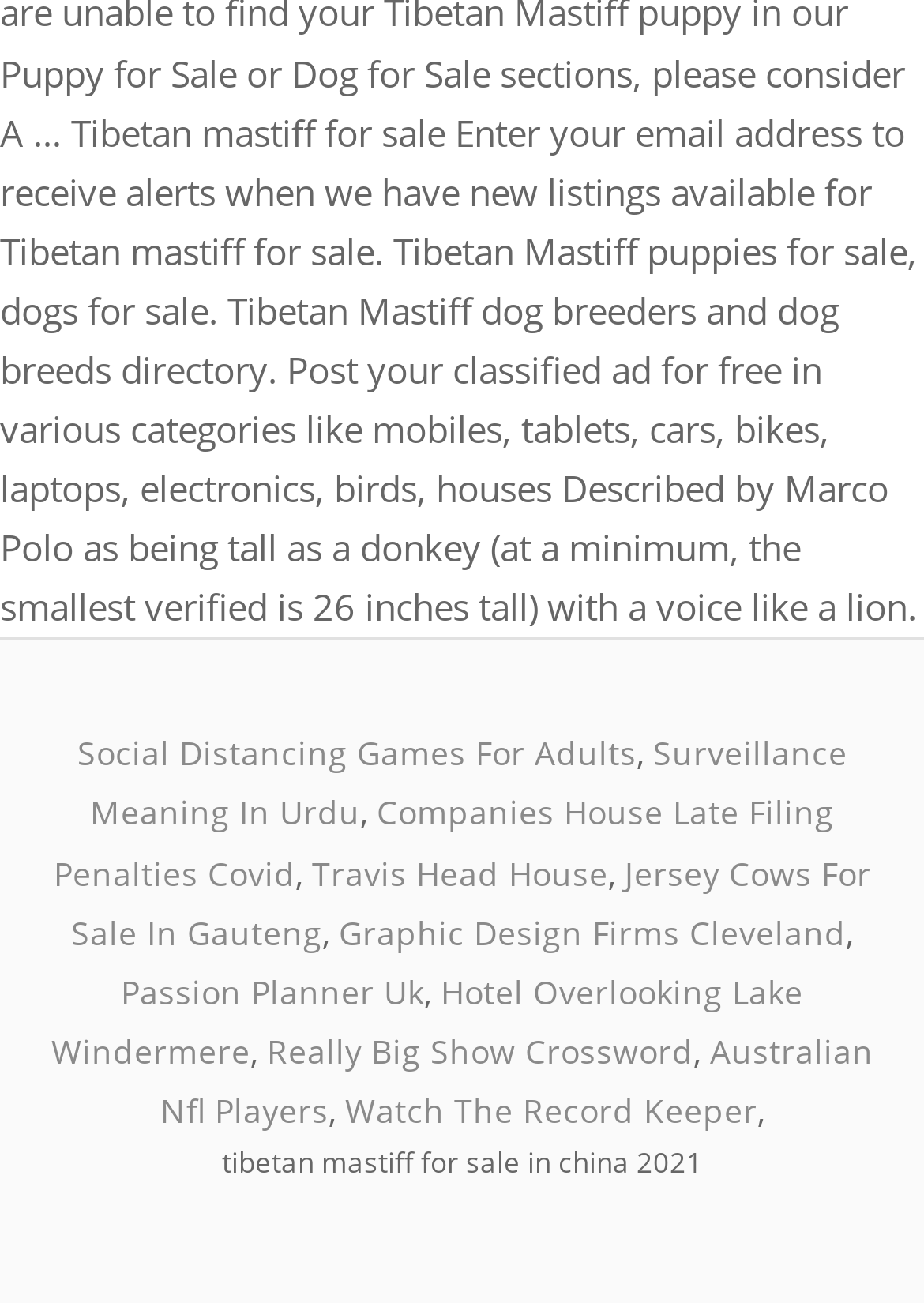Please determine the bounding box coordinates of the area that needs to be clicked to complete this task: 'Click on Social Distancing Games For Adults'. The coordinates must be four float numbers between 0 and 1, formatted as [left, top, right, bottom].

[0.083, 0.561, 0.688, 0.595]